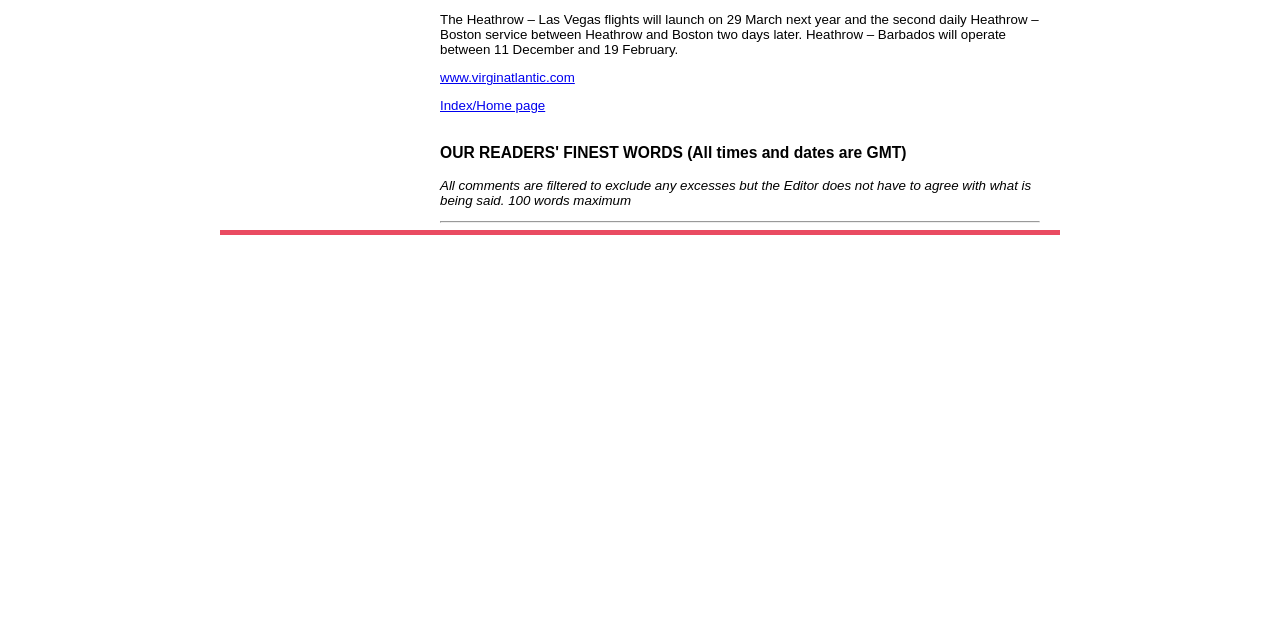Provide the bounding box for the UI element matching this description: "5/25/22, 2:47 PM".

None